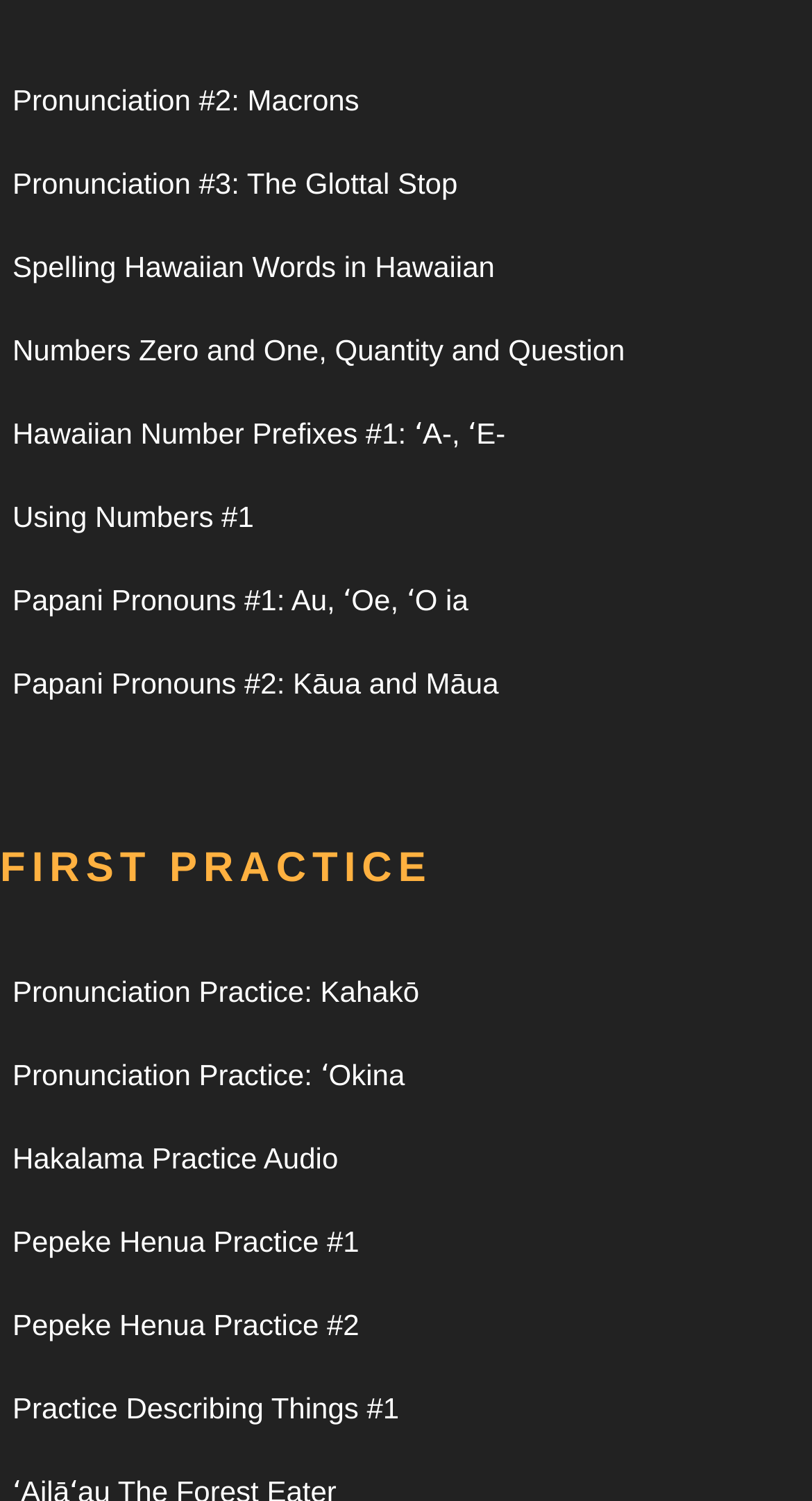Please determine the bounding box coordinates of the element's region to click for the following instruction: "Click to go to Pronunciation Practice: Kahakō".

[0.015, 0.65, 0.516, 0.672]